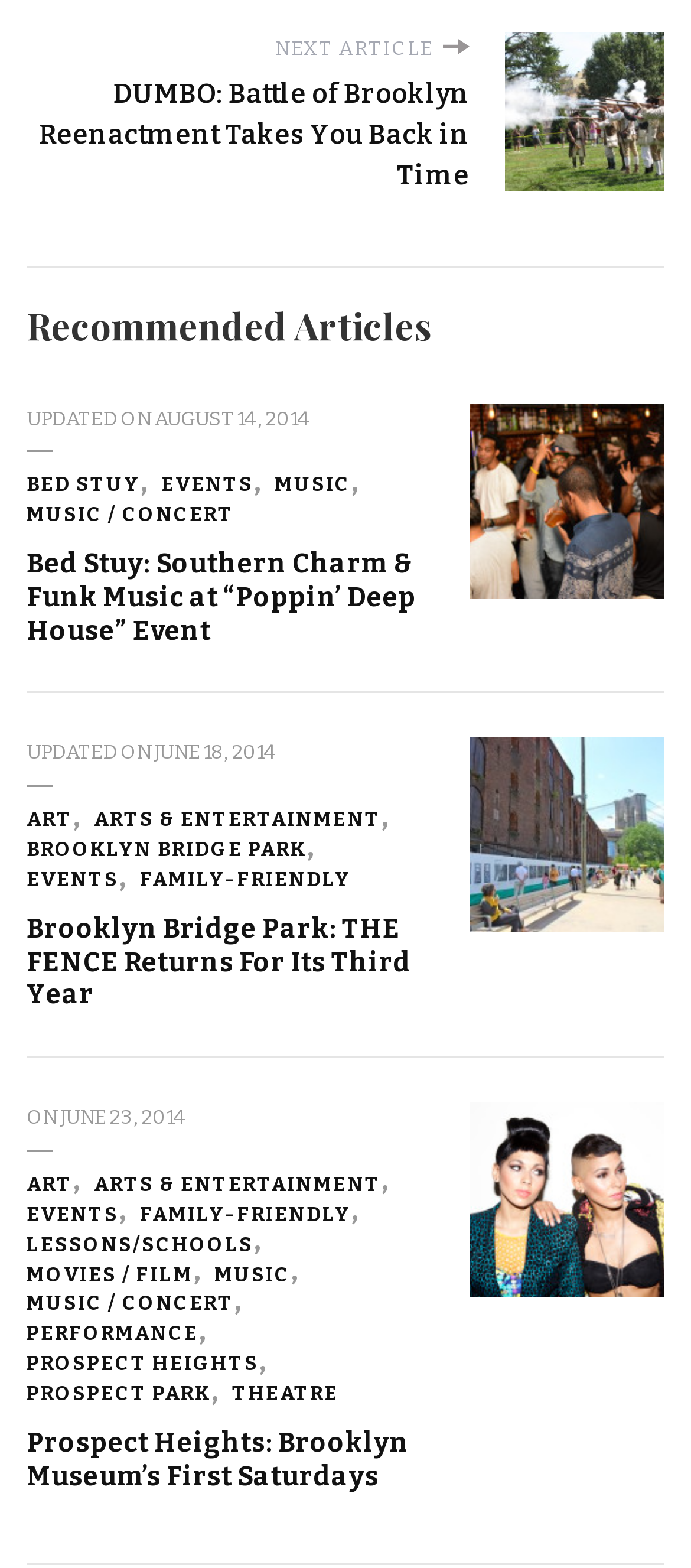Determine the bounding box for the UI element described here: "June 23, 2014June 23, 2014".

[0.087, 0.703, 0.269, 0.722]